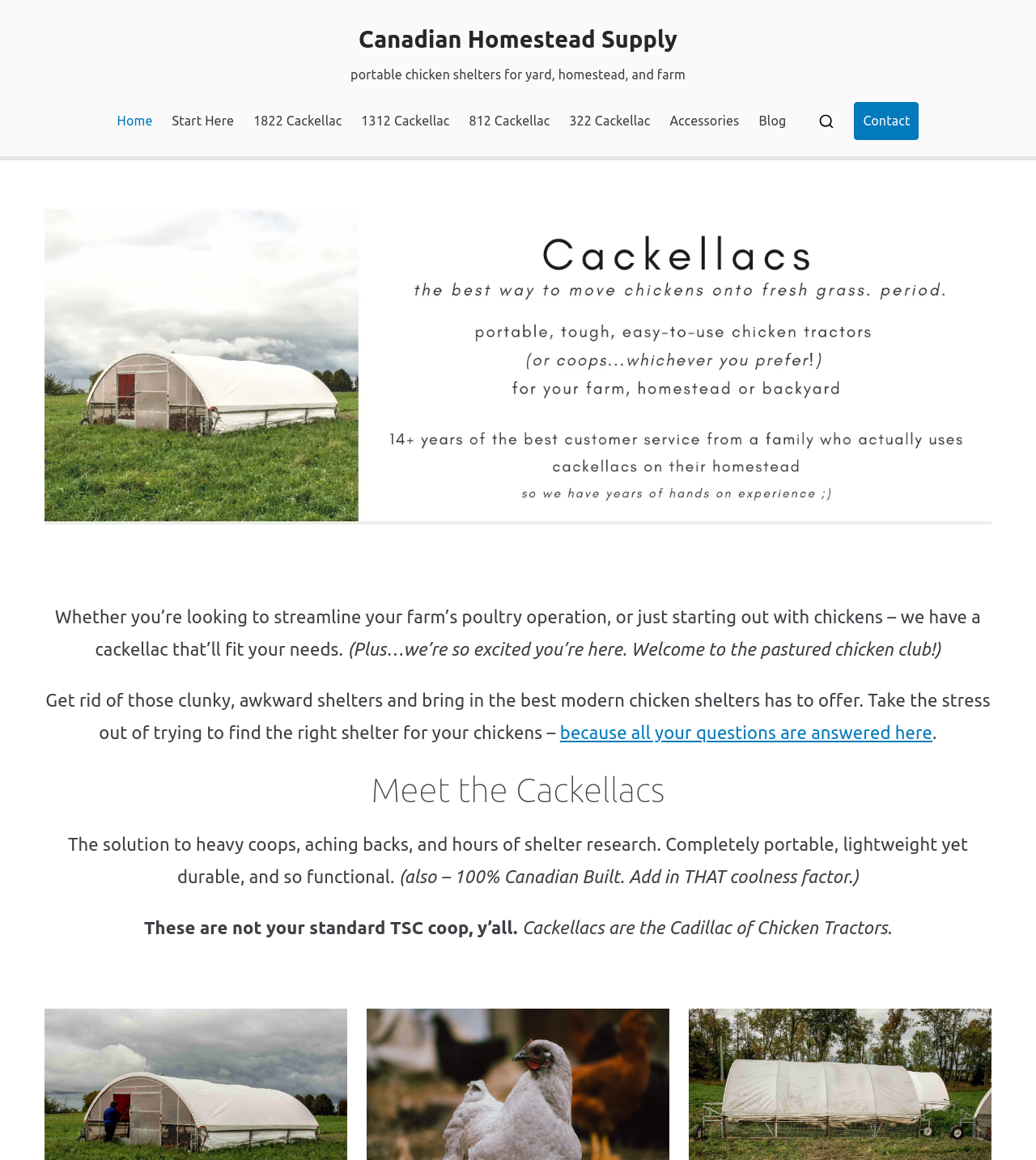Given the element description alt="Sandra Stroot", specify the bounding box coordinates of the corresponding UI element in the format (top-left x, top-left y, bottom-right x, bottom-right y). All values must be between 0 and 1.

None